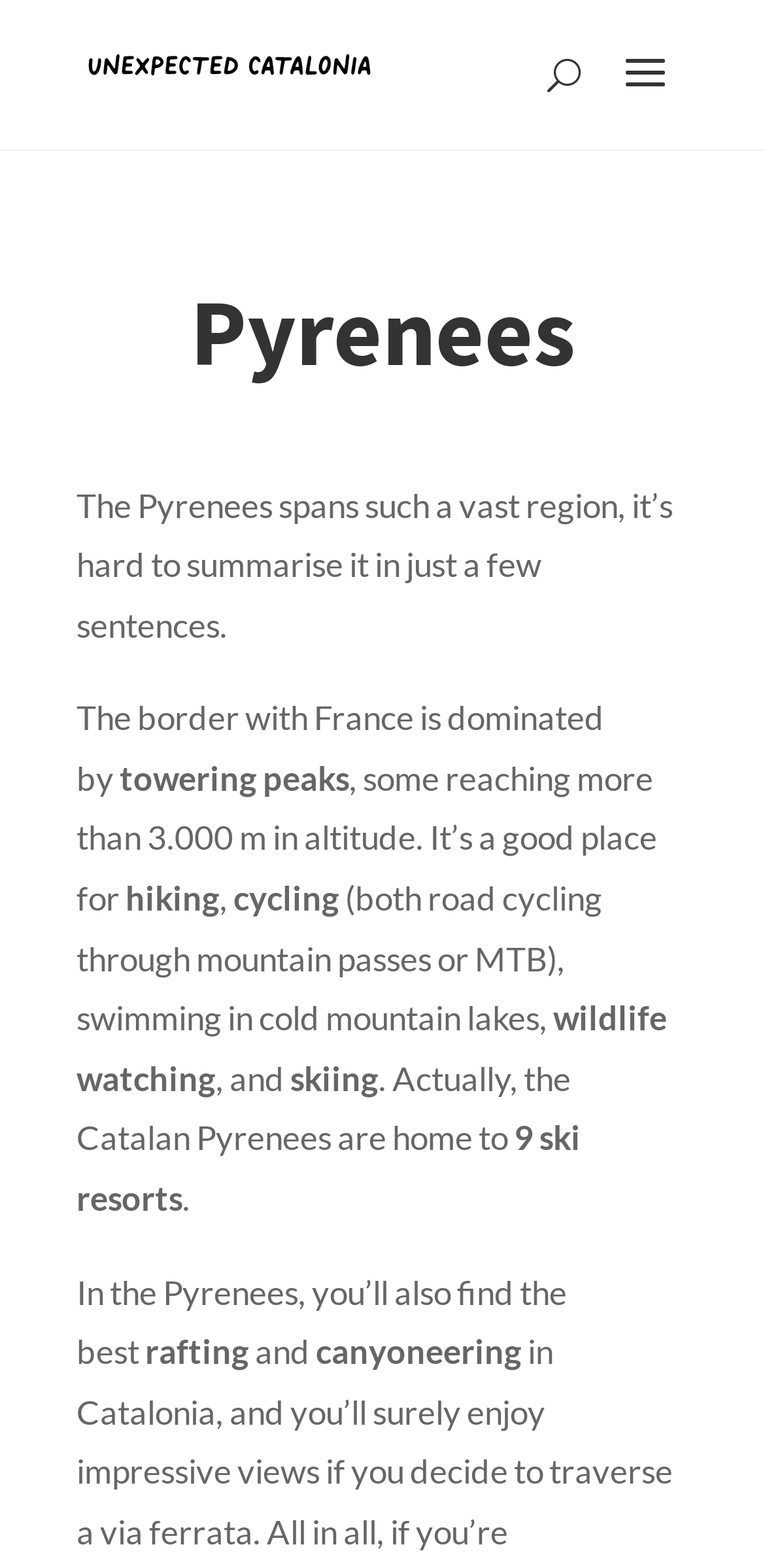Describe all the significant parts and information present on the webpage.

The webpage is about planning a trip to the Pyrenees, a mountainous region. At the top, there is a header with a link and an image, both labeled "Unexpected Catalonia header in black". Below this header, there is a button with the label "U" positioned on the right side of the page. 

The main content of the page starts with a large heading "Pyrenees" centered on the page. Below this heading, there is a paragraph of text that describes the Pyrenees region, spanning across the top half of the page. The text explains that the region is vast and difficult to summarize, with towering peaks reaching over 3,000 meters in altitude. 

The text continues to describe the various activities one can do in the Pyrenees, including hiking, cycling, swimming, wildlife watching, skiing, and more. These activities are listed in a series of short sentences, with each sentence building on the previous one. The text is arranged in a flowing manner, with each sentence positioned below the previous one, covering the middle to bottom half of the page. 

There are no images on the page besides the header image. The overall content is focused on providing information about the Pyrenees region and the various activities one can do there.